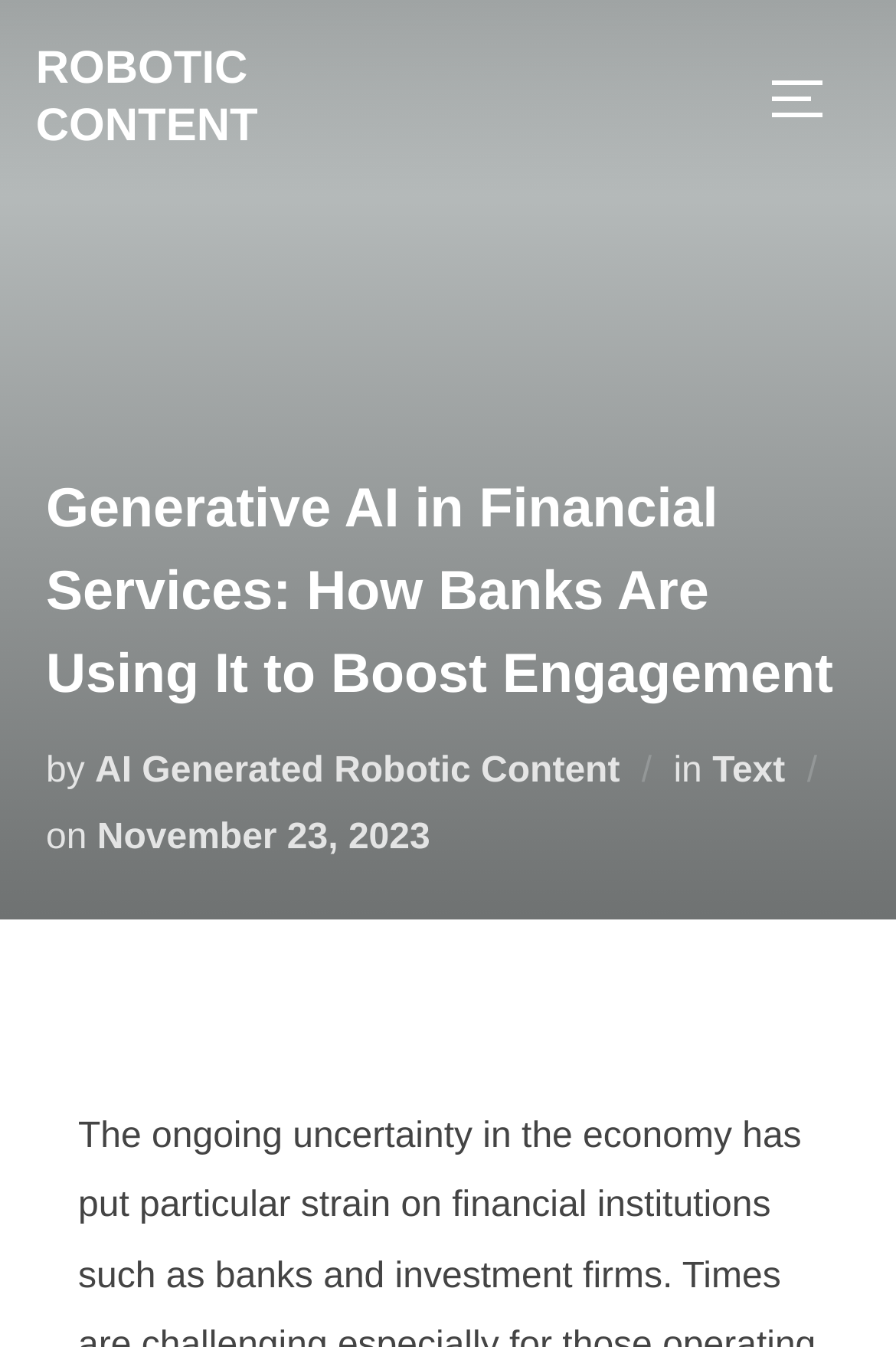When was the article published?
Please provide a single word or phrase as your answer based on the screenshot.

November 23, 2023